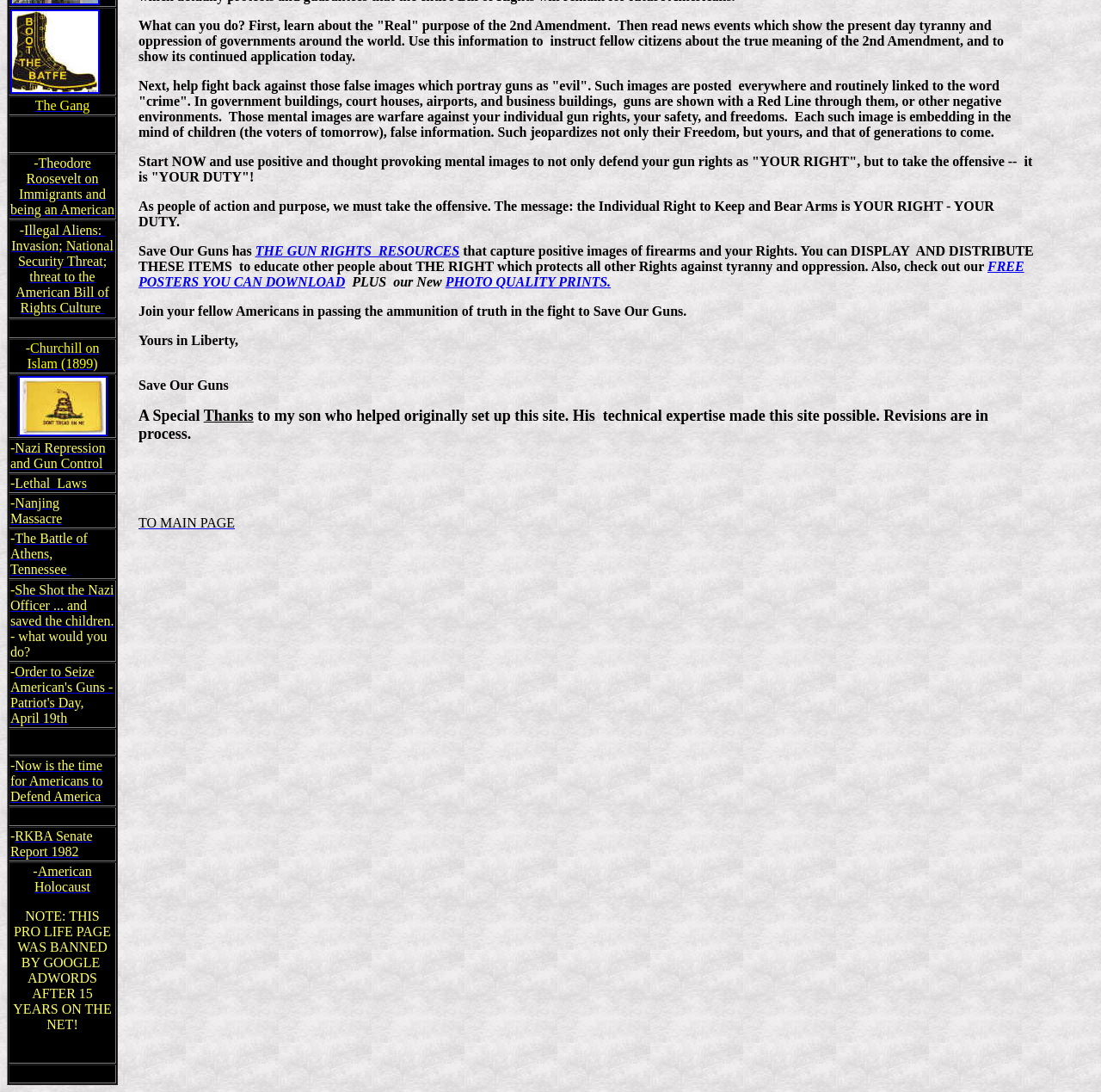How many images are on the webpage?
Please answer using one word or phrase, based on the screenshot.

2